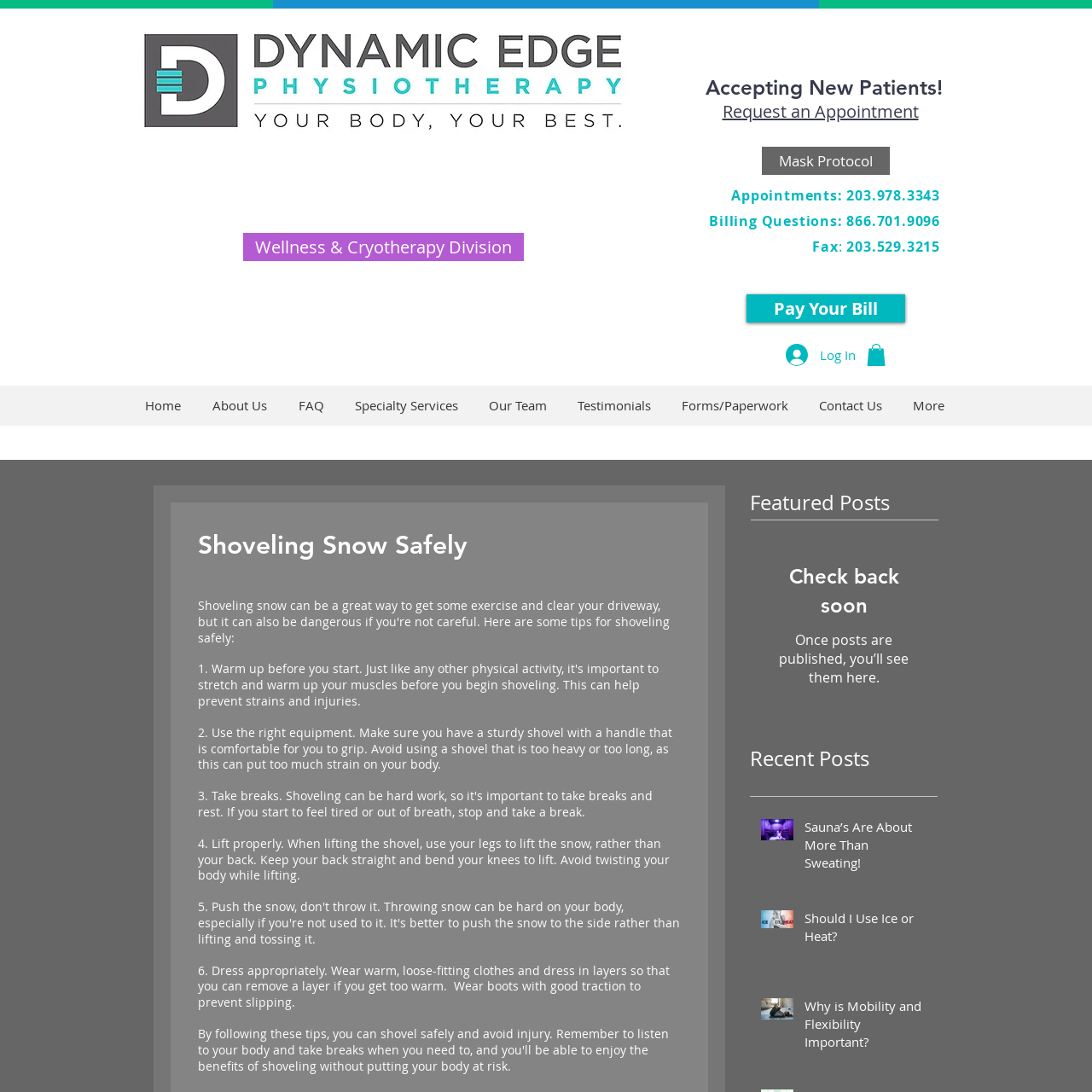How many navigation links are there?
Please provide a comprehensive answer to the question based on the webpage screenshot.

I counted the number of links under the 'Site' navigation menu, which includes 'Home', 'About Us', 'FAQ', 'Specialty Services', 'Our Team', 'Testimonials', 'Forms/Paperwork', 'Contact Us', and 'More'.